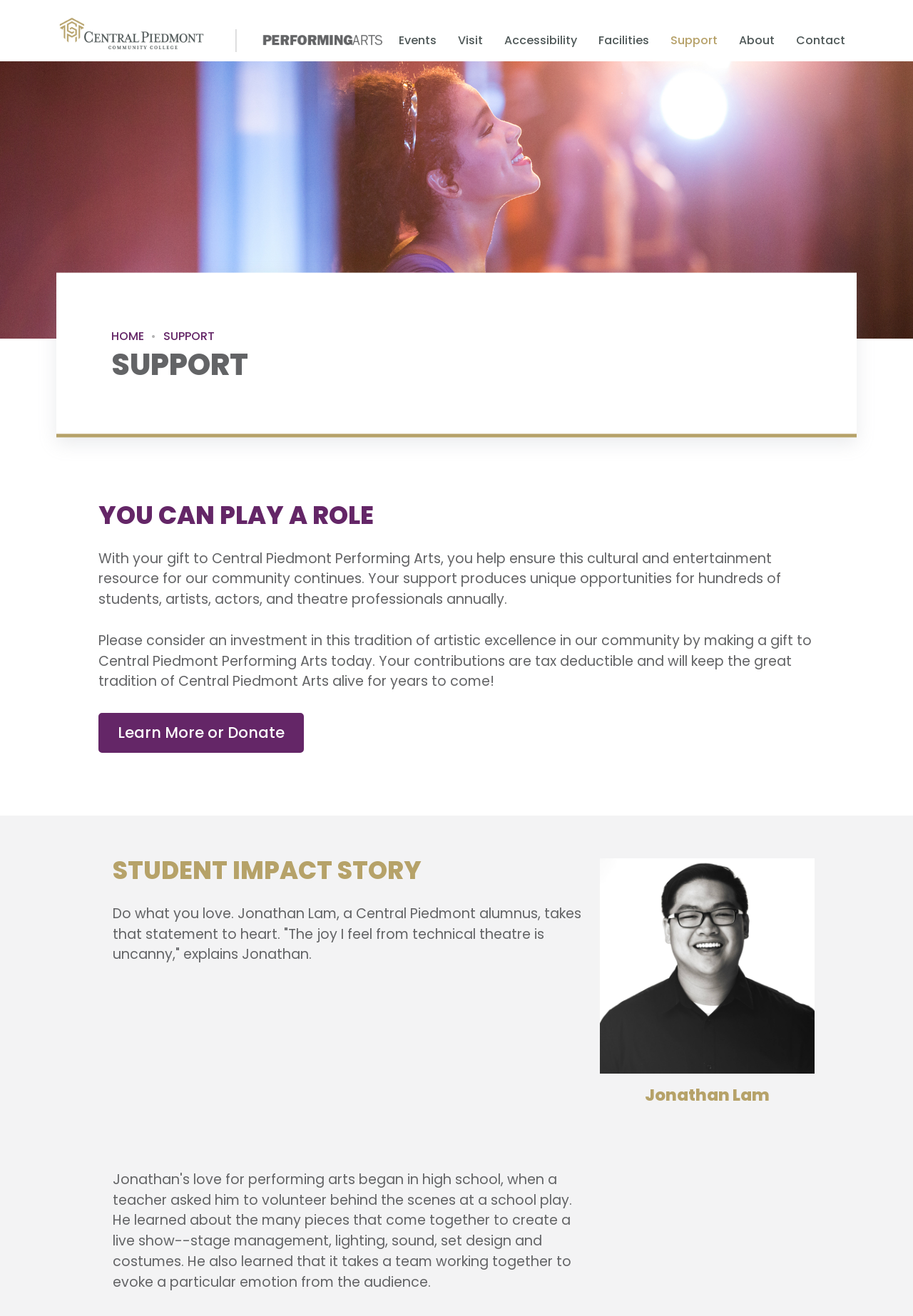Locate the bounding box coordinates of the segment that needs to be clicked to meet this instruction: "Click on the 'About' link".

[0.809, 0.024, 0.848, 0.037]